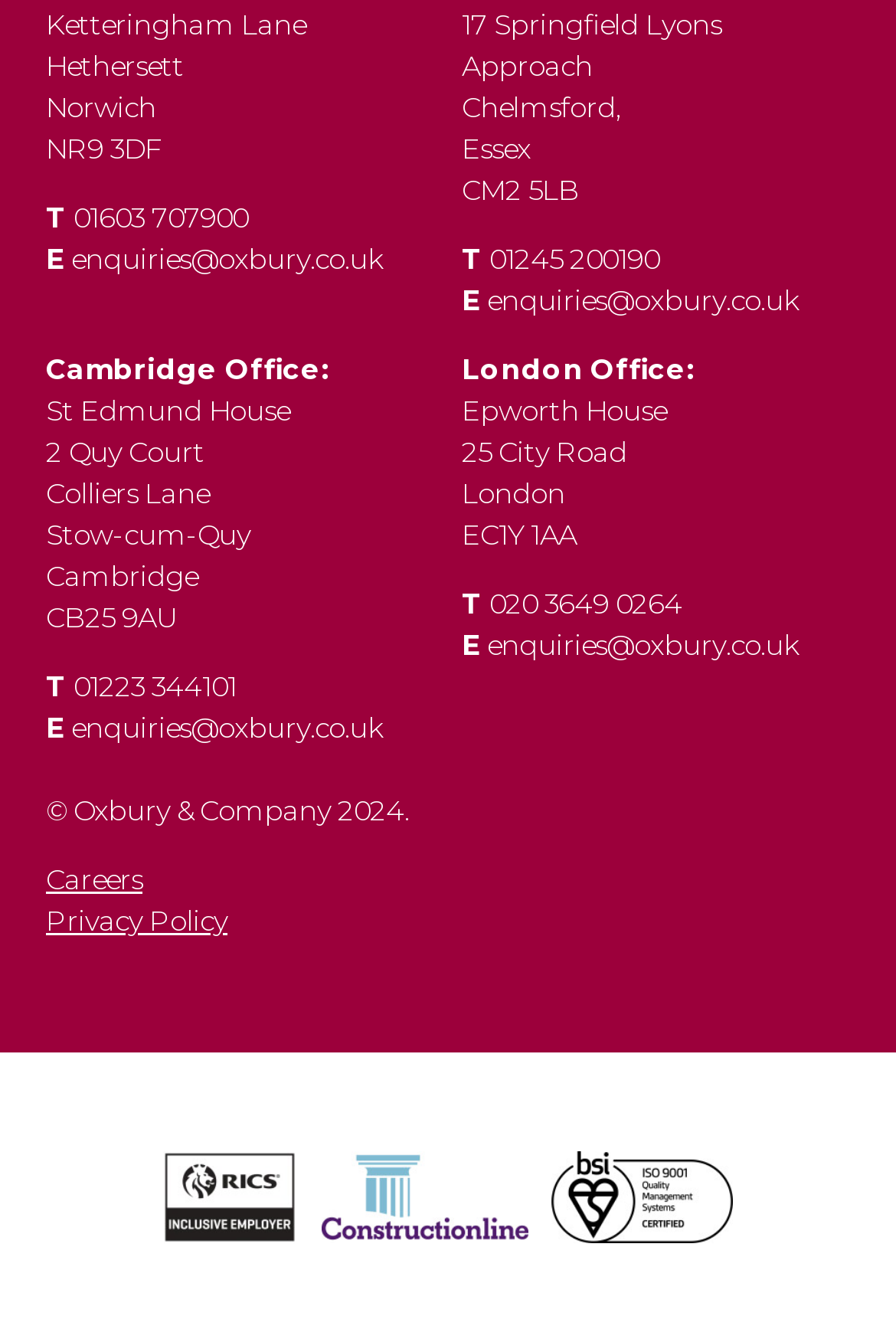Can you specify the bounding box coordinates for the region that should be clicked to fulfill this instruction: "Call the Norwich office".

[0.051, 0.147, 0.485, 0.178]